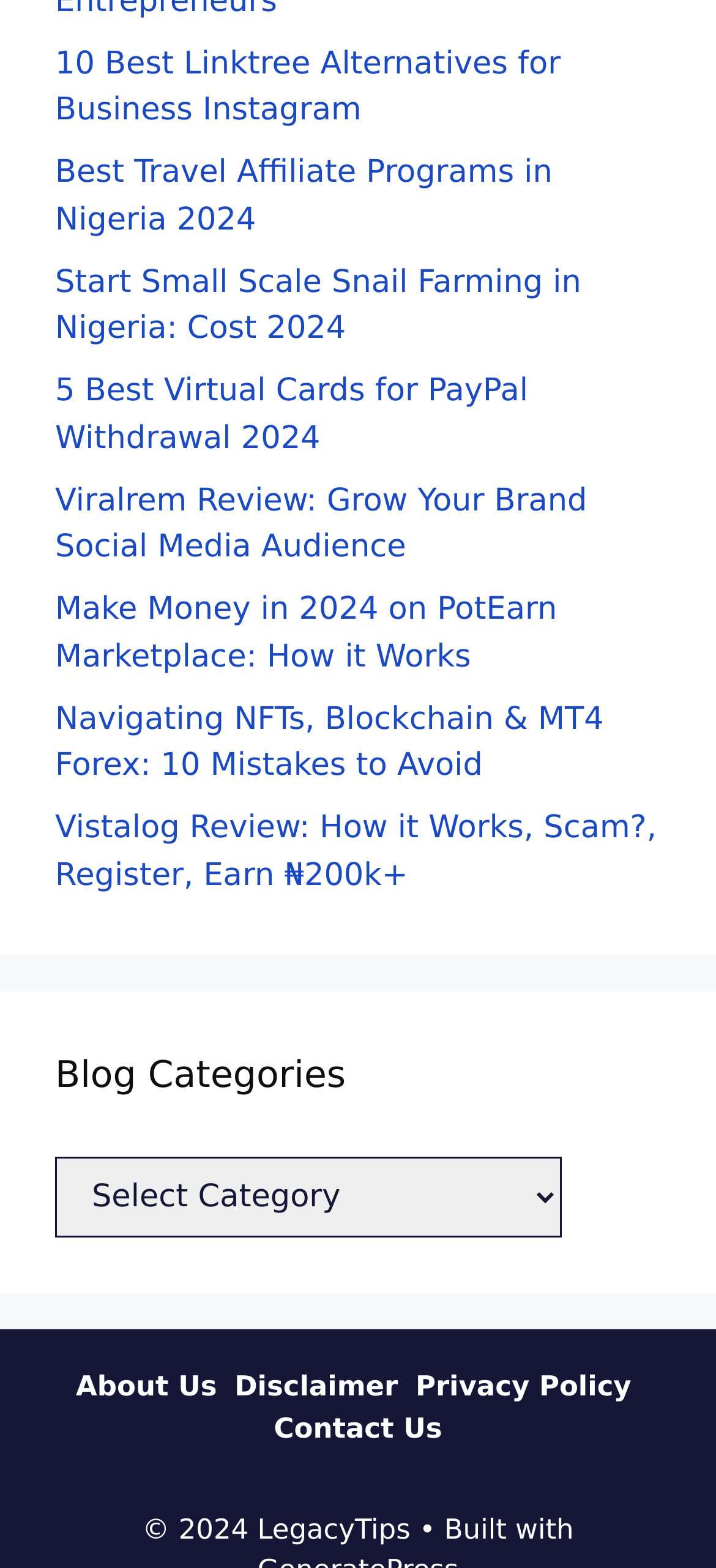Determine the coordinates of the bounding box that should be clicked to complete the instruction: "Follow on Youtube". The coordinates should be represented by four float numbers between 0 and 1: [left, top, right, bottom].

None